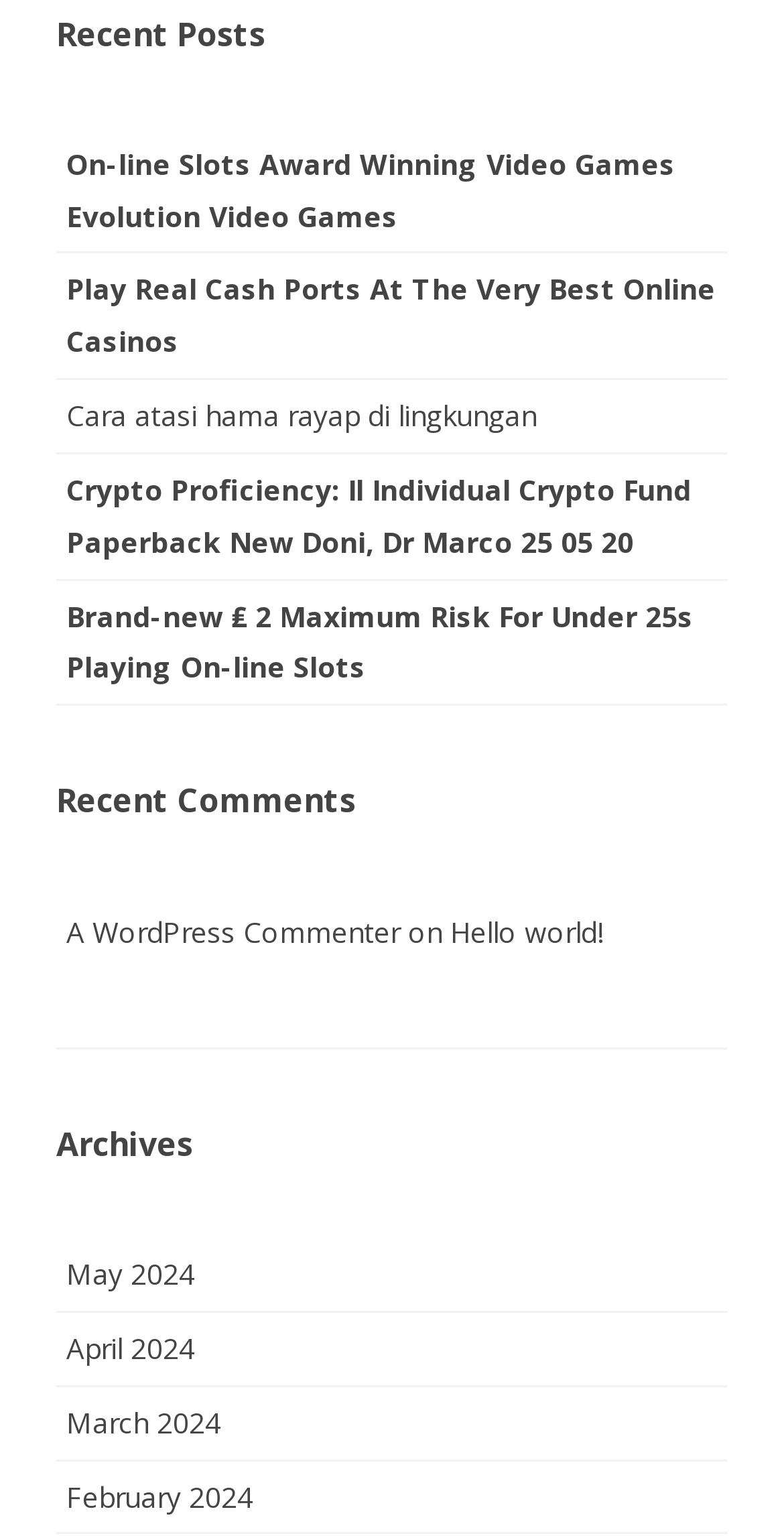What is the title of the first article?
Can you give a detailed and elaborate answer to the question?

I looked at the first link under the 'Recent Posts' heading, which is 'On-line Slots Award Winning Video Games Evolution Video Games', and it appears to be the title of the first article.